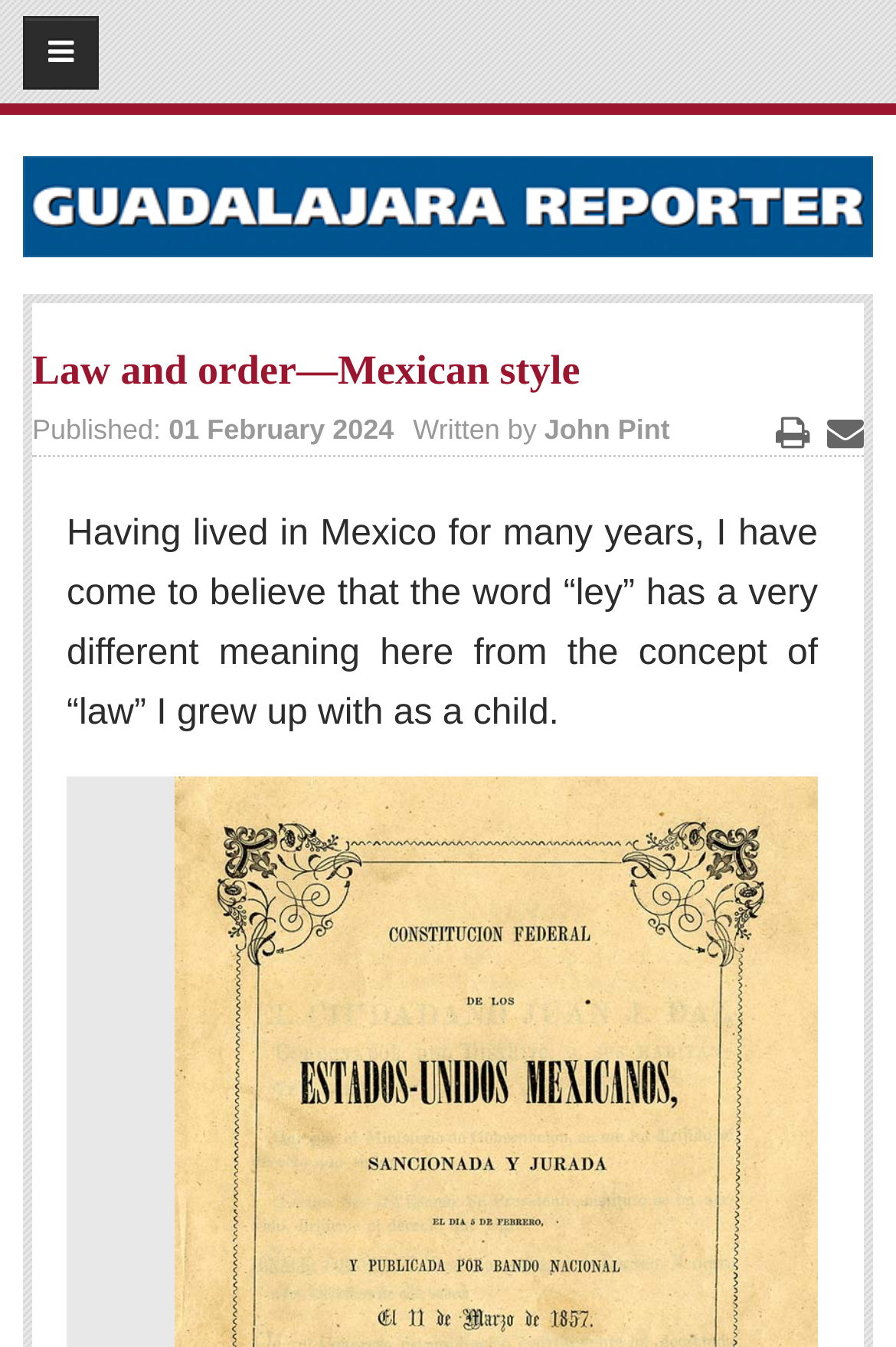Determine the bounding box for the UI element that matches this description: "Email".

[0.923, 0.307, 0.964, 0.334]